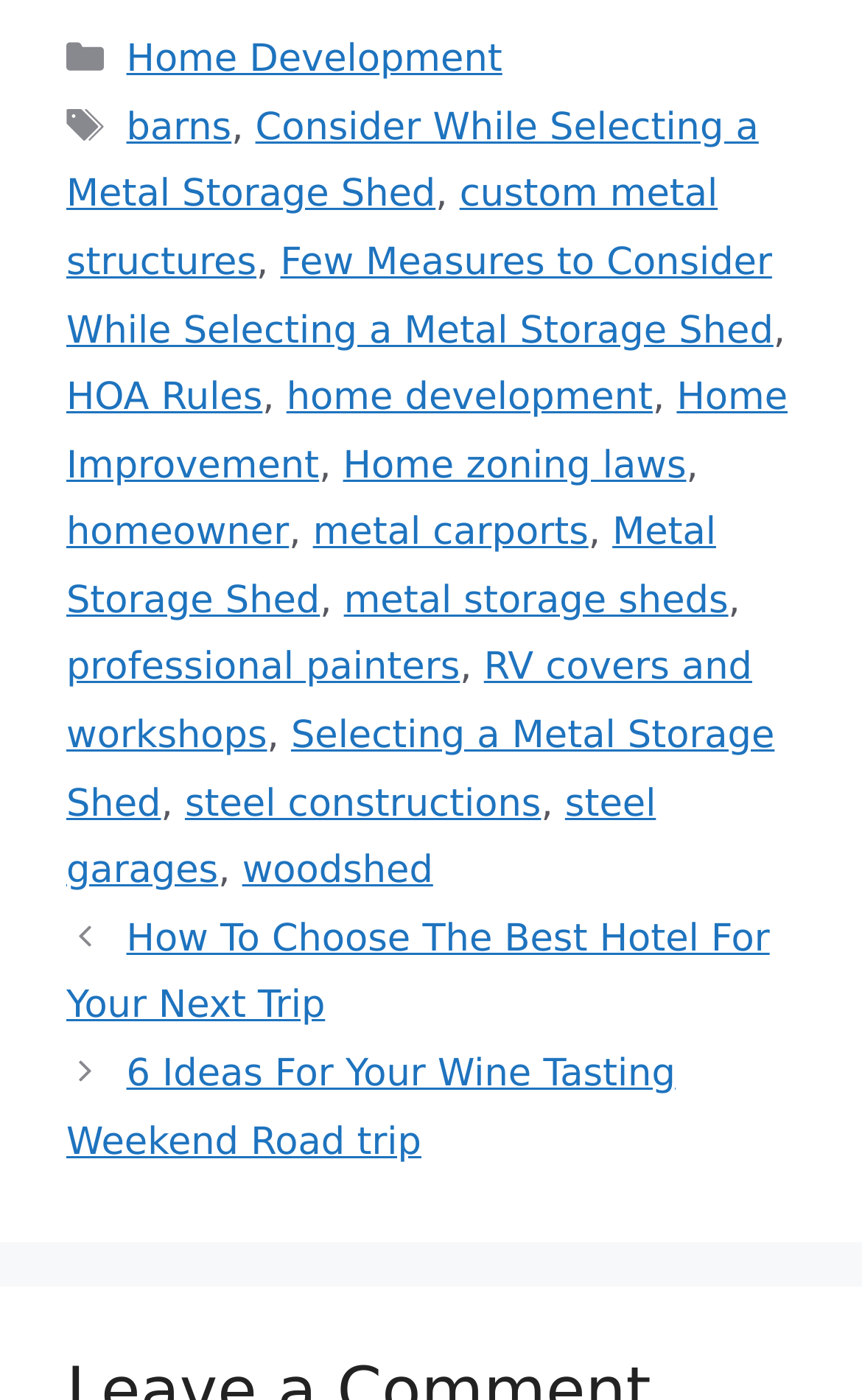What is the purpose of the comma links in the footer section?
Examine the webpage screenshot and provide an in-depth answer to the question.

The comma links in the footer section, such as ',' and ',', are used to separate the links and provide a clear distinction between them, making it easier for users to navigate and understand the categories and subcategories.